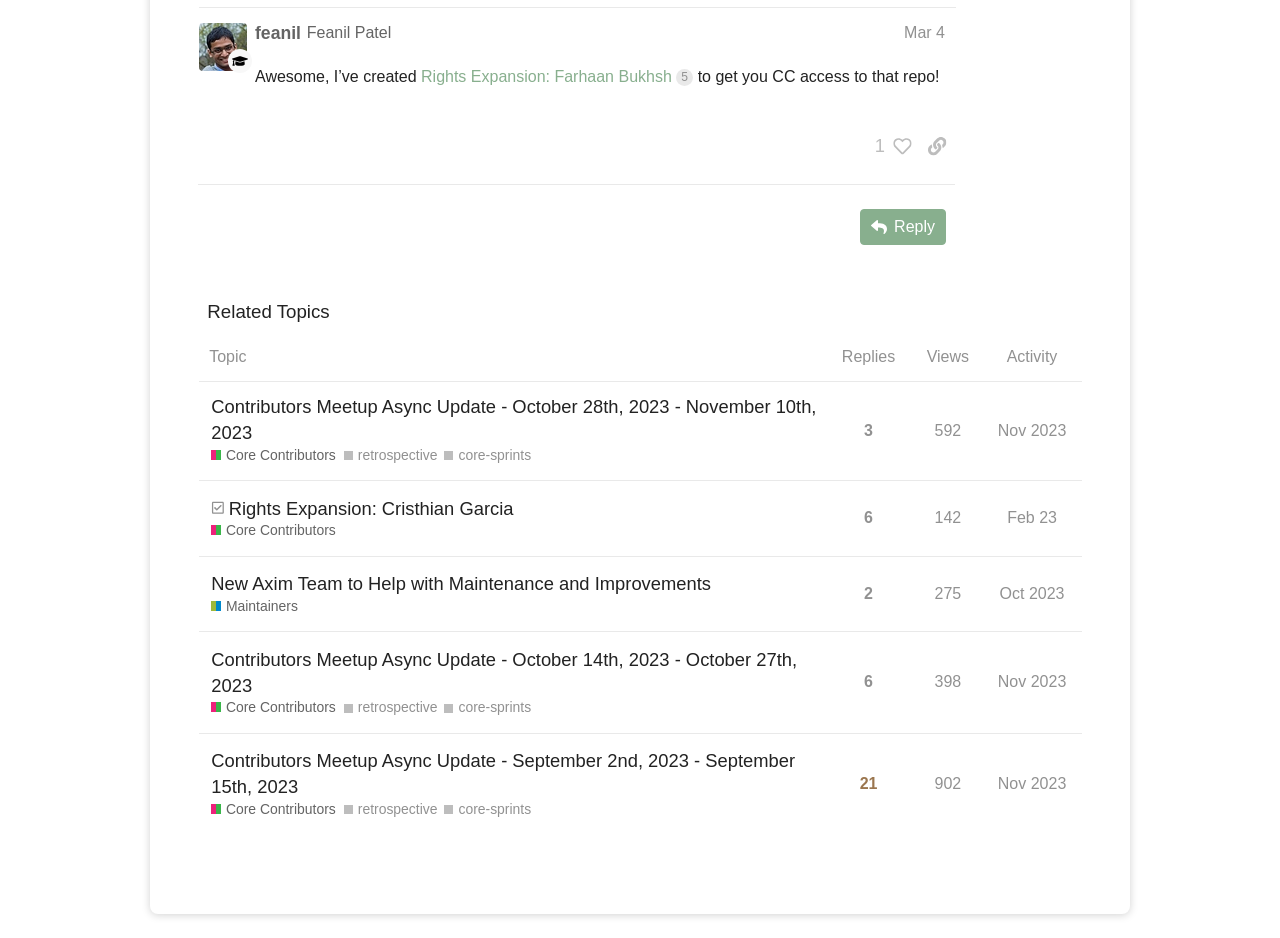Provide the bounding box coordinates of the HTML element this sentence describes: "Core Contributors". The bounding box coordinates consist of four float numbers between 0 and 1, i.e., [left, top, right, bottom].

[0.165, 0.556, 0.262, 0.577]